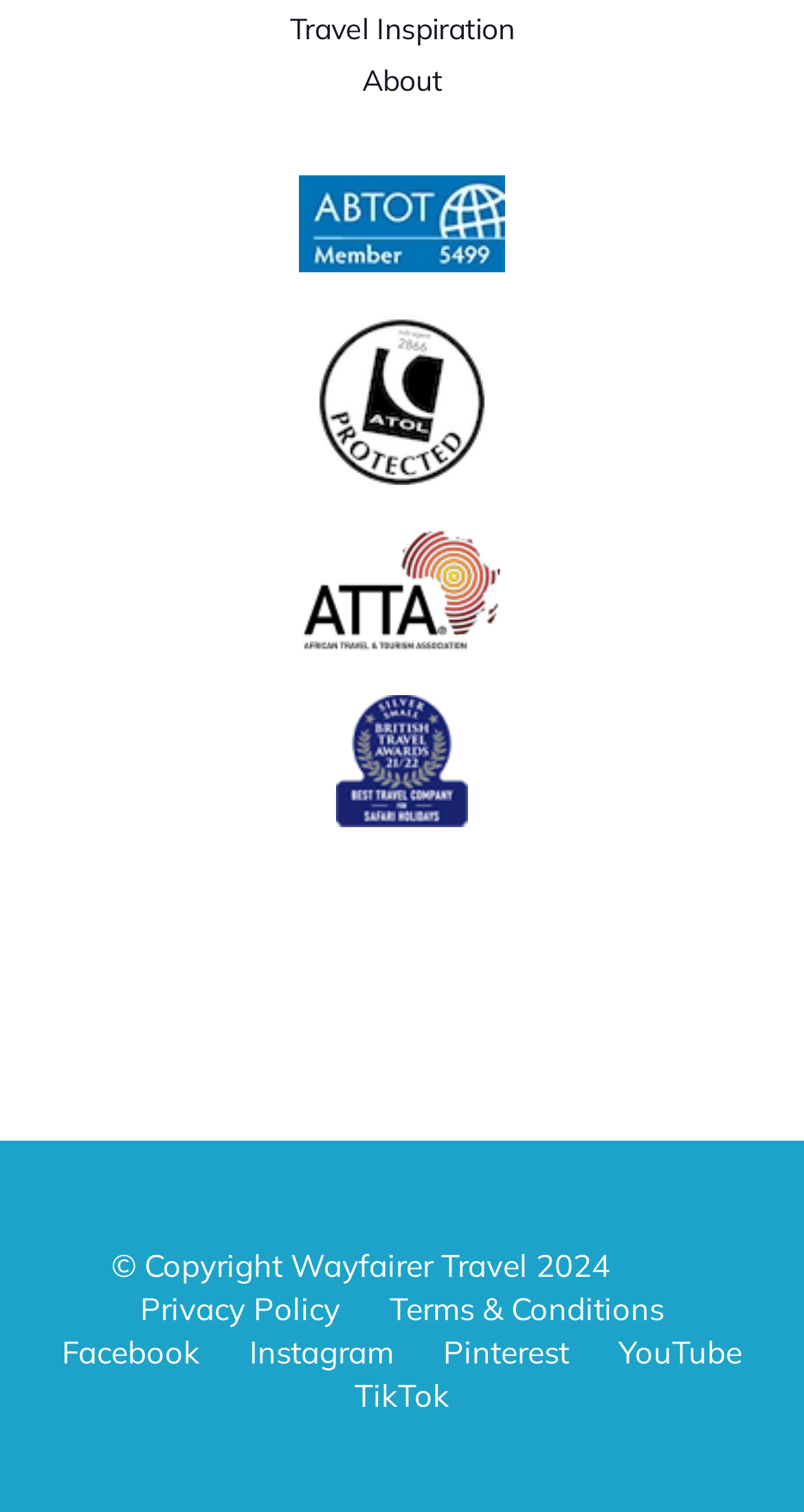Extract the bounding box for the UI element that matches this description: "Terms & Conditions".

[0.485, 0.853, 0.826, 0.879]